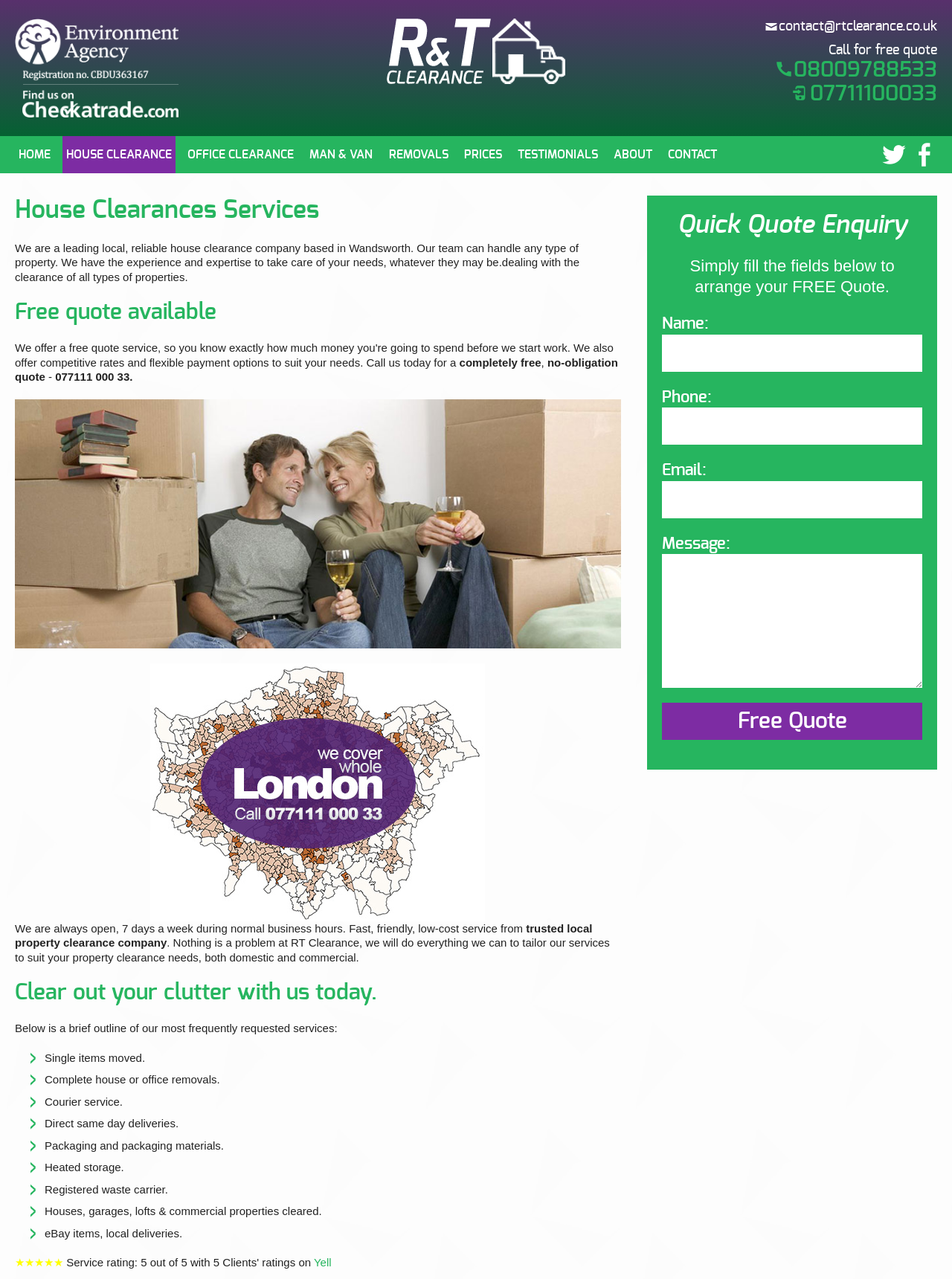Please reply to the following question with a single word or a short phrase:
What is the company's expertise?

House clearance